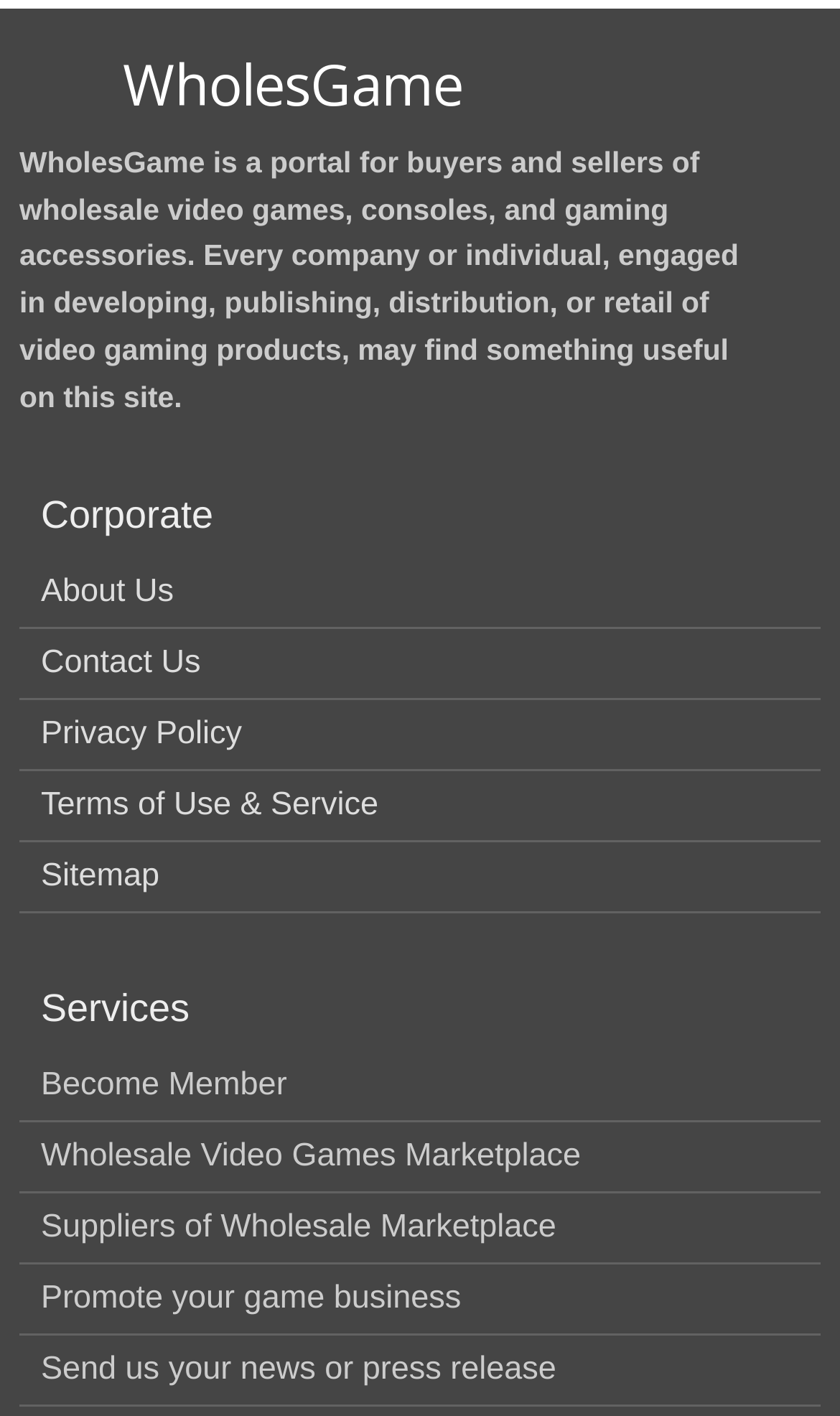Show me the bounding box coordinates of the clickable region to achieve the task as per the instruction: "Check Privacy Policy".

[0.049, 0.505, 0.288, 0.531]